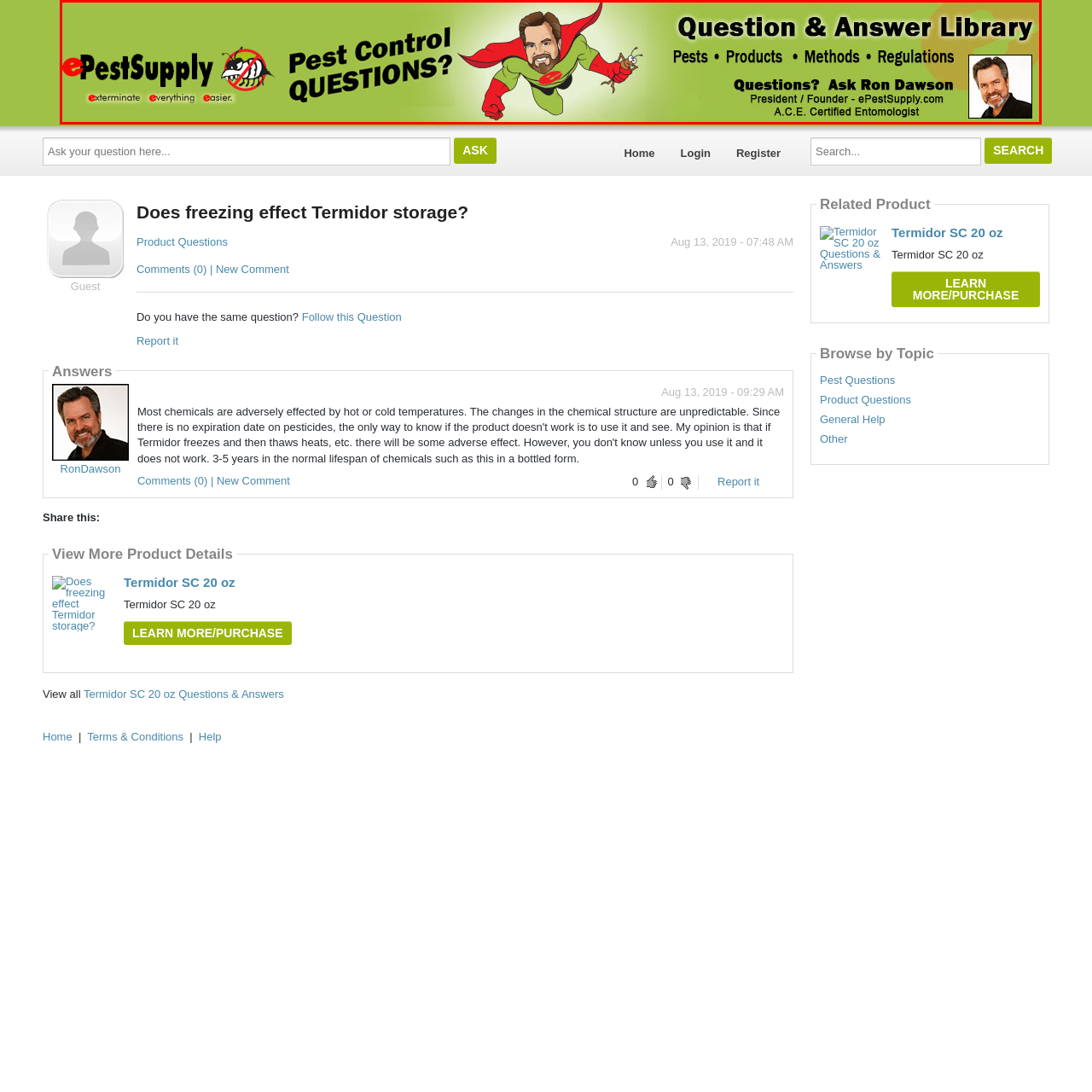Look at the image within the red outlined box, What is the founder's facial expression? Provide a one-word or brief phrase answer.

Smiling